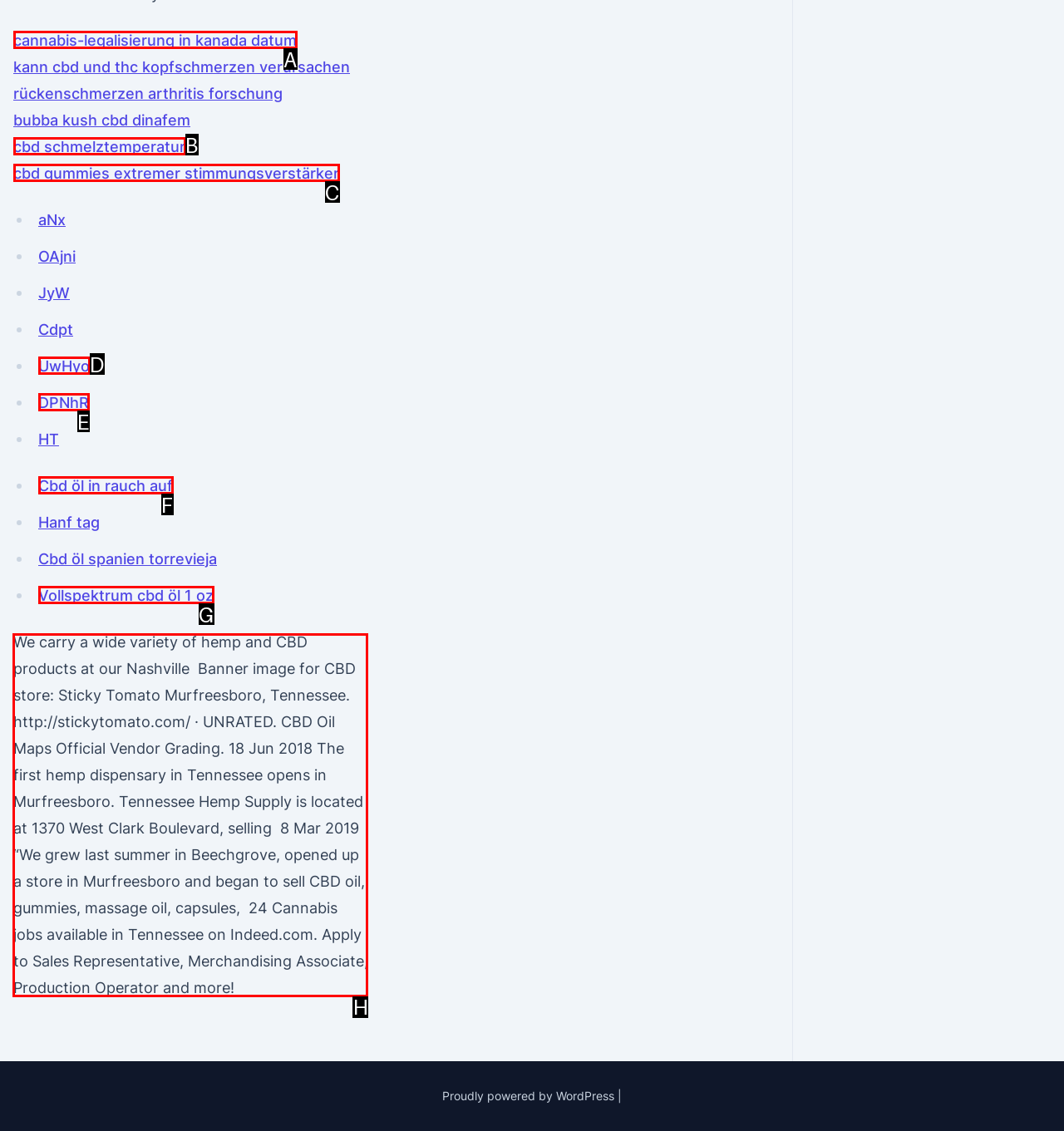Select the letter associated with the UI element you need to click to perform the following action: Check out the article about the first hemp dispensary in Tennessee
Reply with the correct letter from the options provided.

H